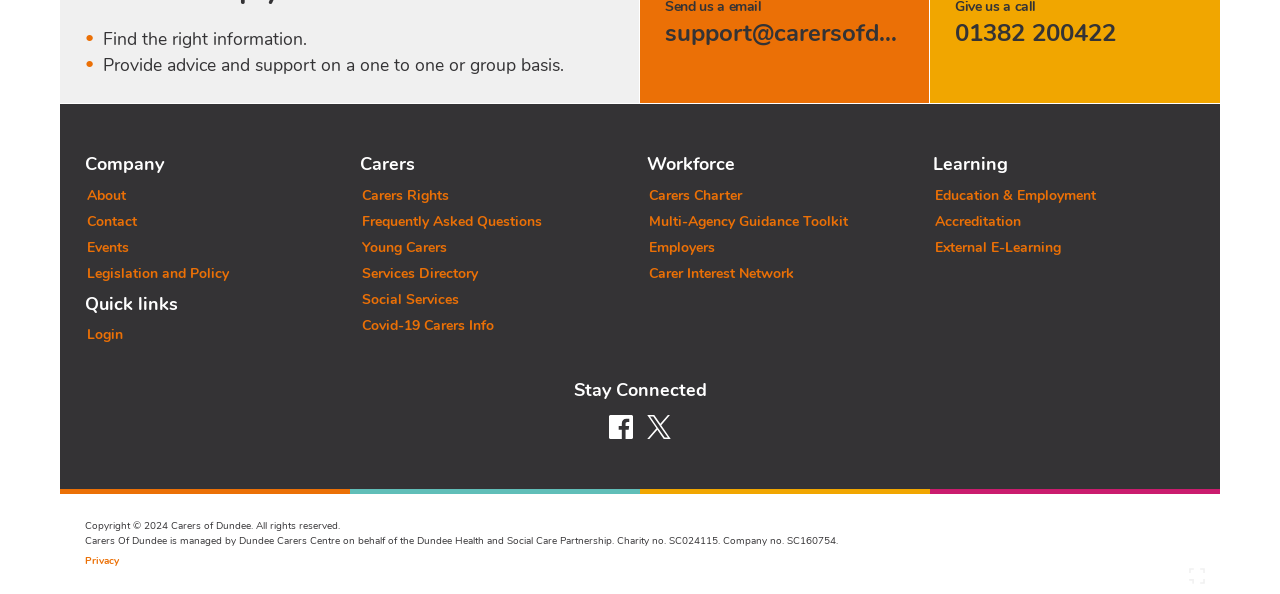What is the purpose of the 'Carers' section?
Please provide a single word or phrase based on the screenshot.

Provide information and support to carers